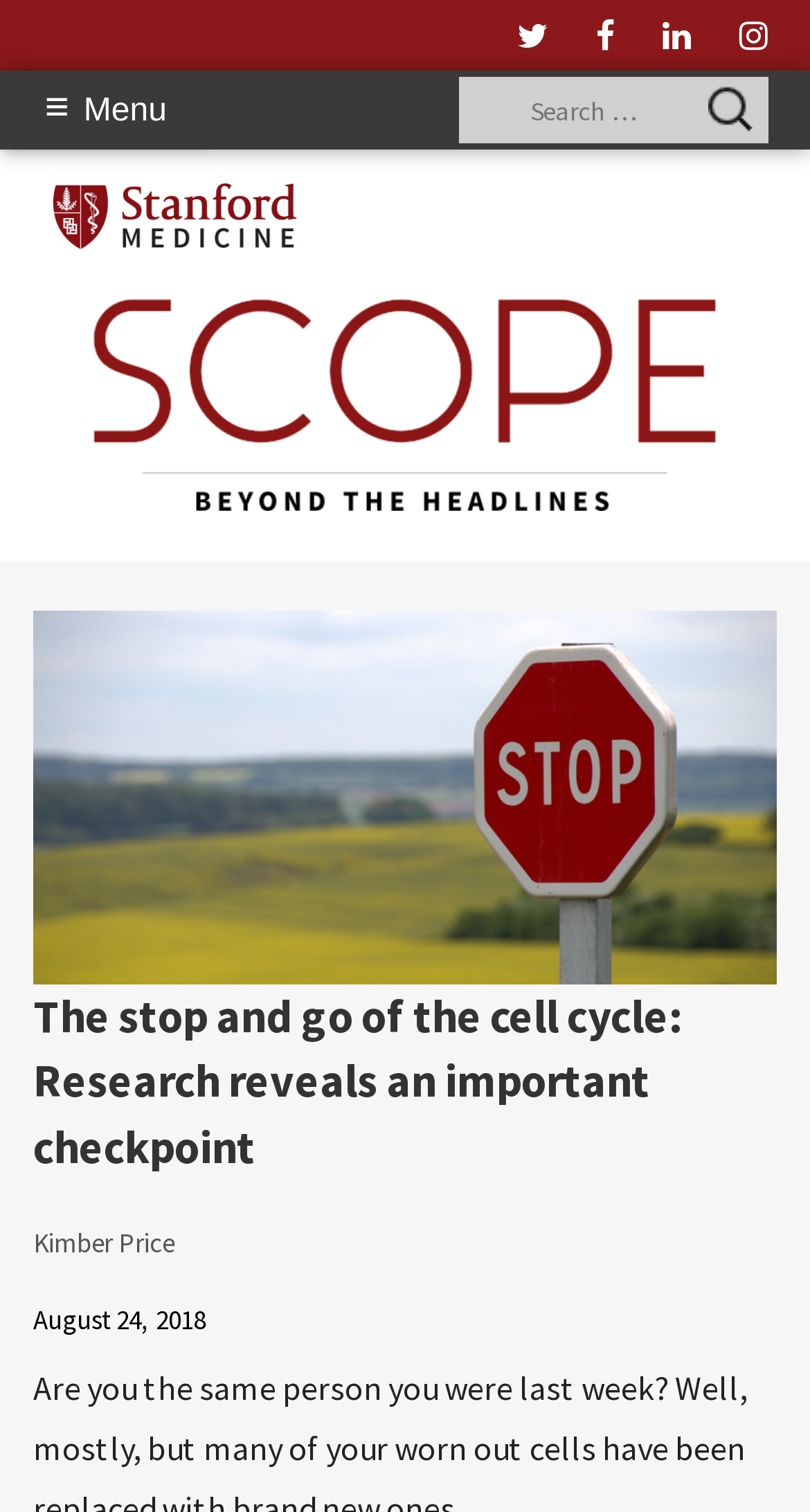Please determine the bounding box coordinates of the element to click on in order to accomplish the following task: "Visit Stanford Medicine". Ensure the coordinates are four float numbers ranging from 0 to 1, i.e., [left, top, right, bottom].

[0.062, 0.121, 0.369, 0.165]